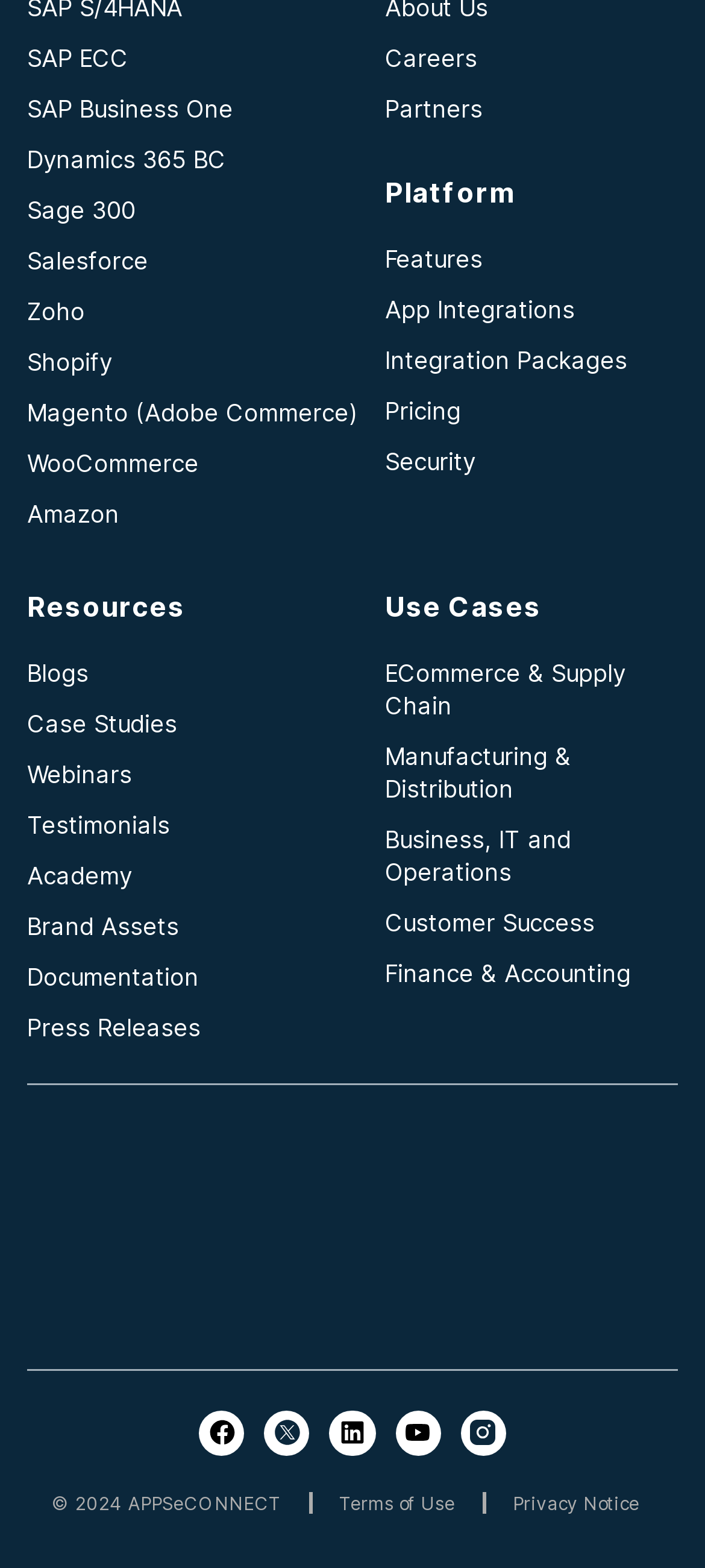Find the bounding box coordinates of the element to click in order to complete this instruction: "Click on SAP ECC". The bounding box coordinates must be four float numbers between 0 and 1, denoted as [left, top, right, bottom].

[0.038, 0.026, 0.546, 0.047]